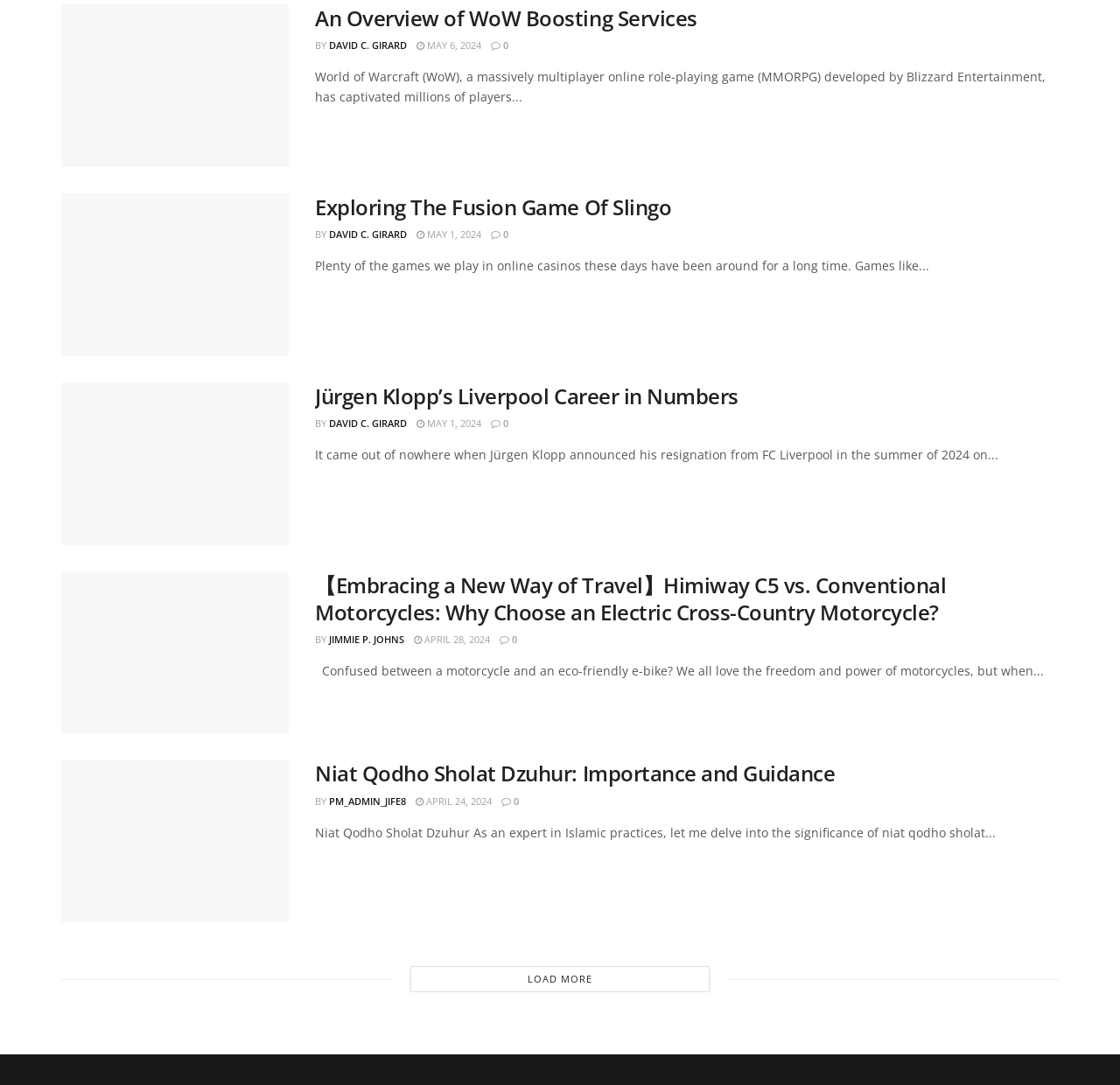Show the bounding box coordinates for the element that needs to be clicked to execute the following instruction: "Explore the article 'Jürgen Klopp’s Liverpool Career in Numbers'". Provide the coordinates in the form of four float numbers between 0 and 1, i.e., [left, top, right, bottom].

[0.281, 0.352, 0.945, 0.378]